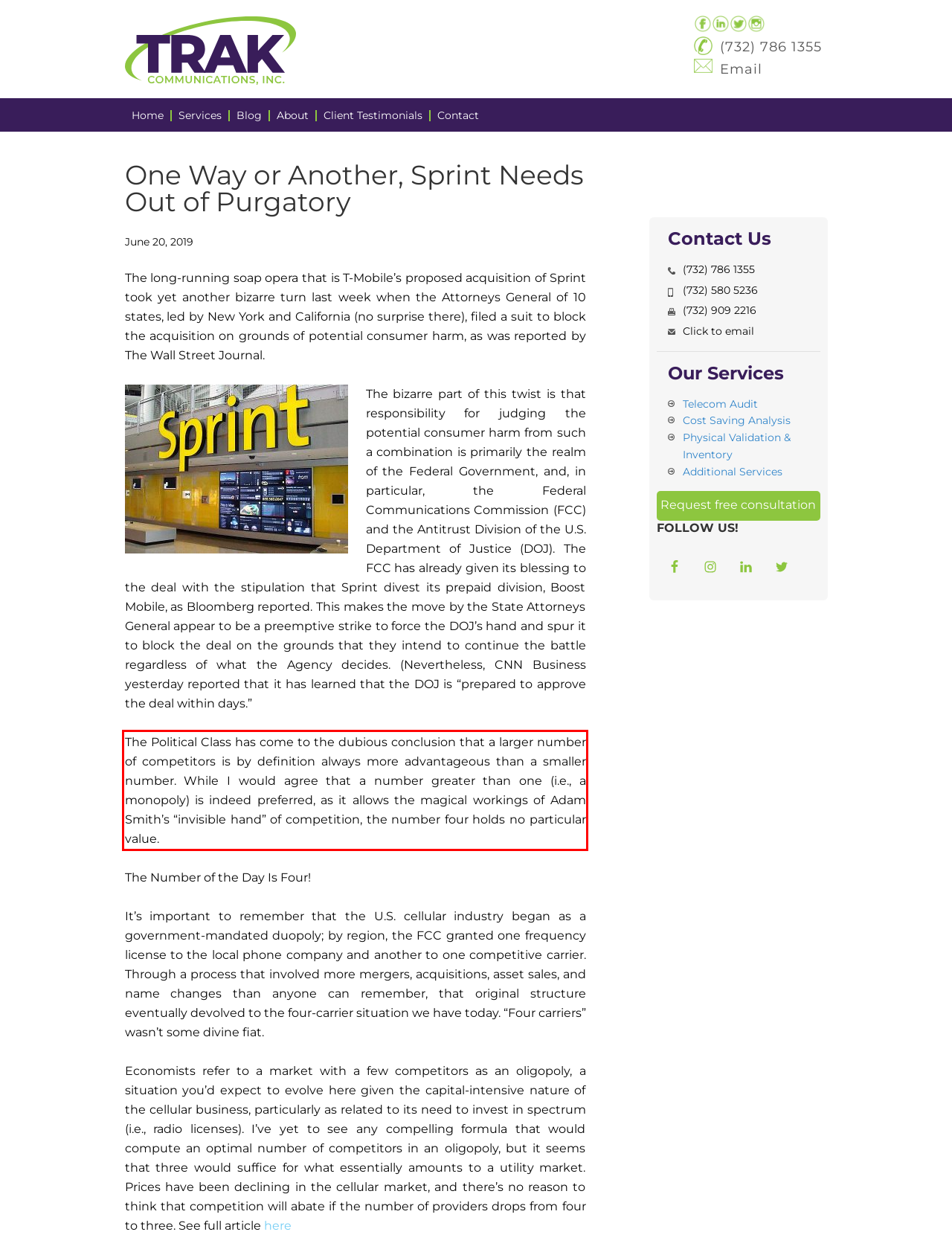Identify the red bounding box in the webpage screenshot and perform OCR to generate the text content enclosed.

The Political Class has come to the dubious conclusion that a larger number of competitors is by definition always more advantageous than a smaller number. While I would agree that a number greater than one (i.e., a monopoly) is indeed preferred, as it allows the magical workings of Adam Smith’s “invisible hand” of competition, the number four holds no particular value.